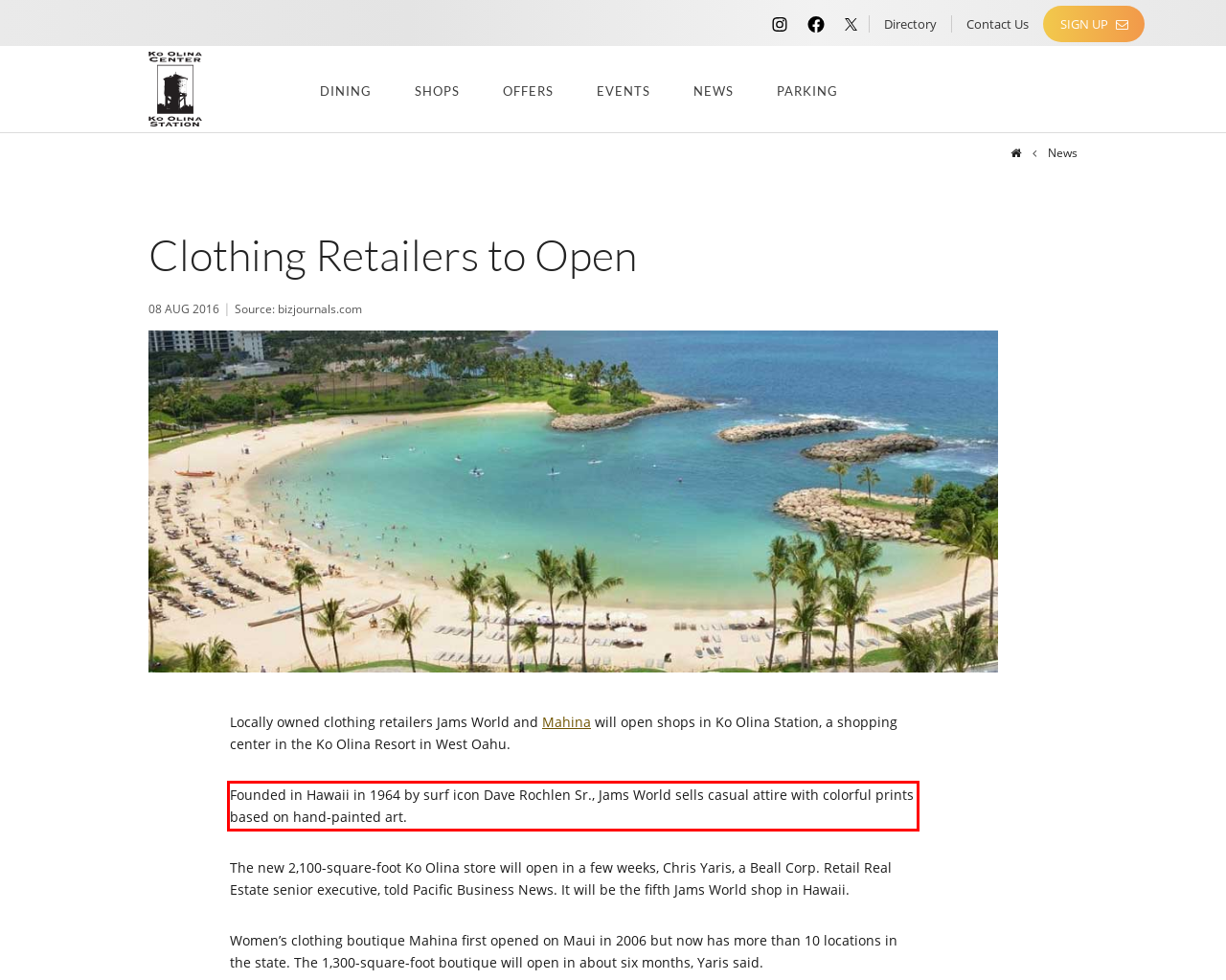You are provided with a screenshot of a webpage containing a red bounding box. Please extract the text enclosed by this red bounding box.

Founded in Hawaii in 1964 by surf icon Dave Rochlen Sr., Jams World sells casual attire with colorful prints based on hand-painted art.